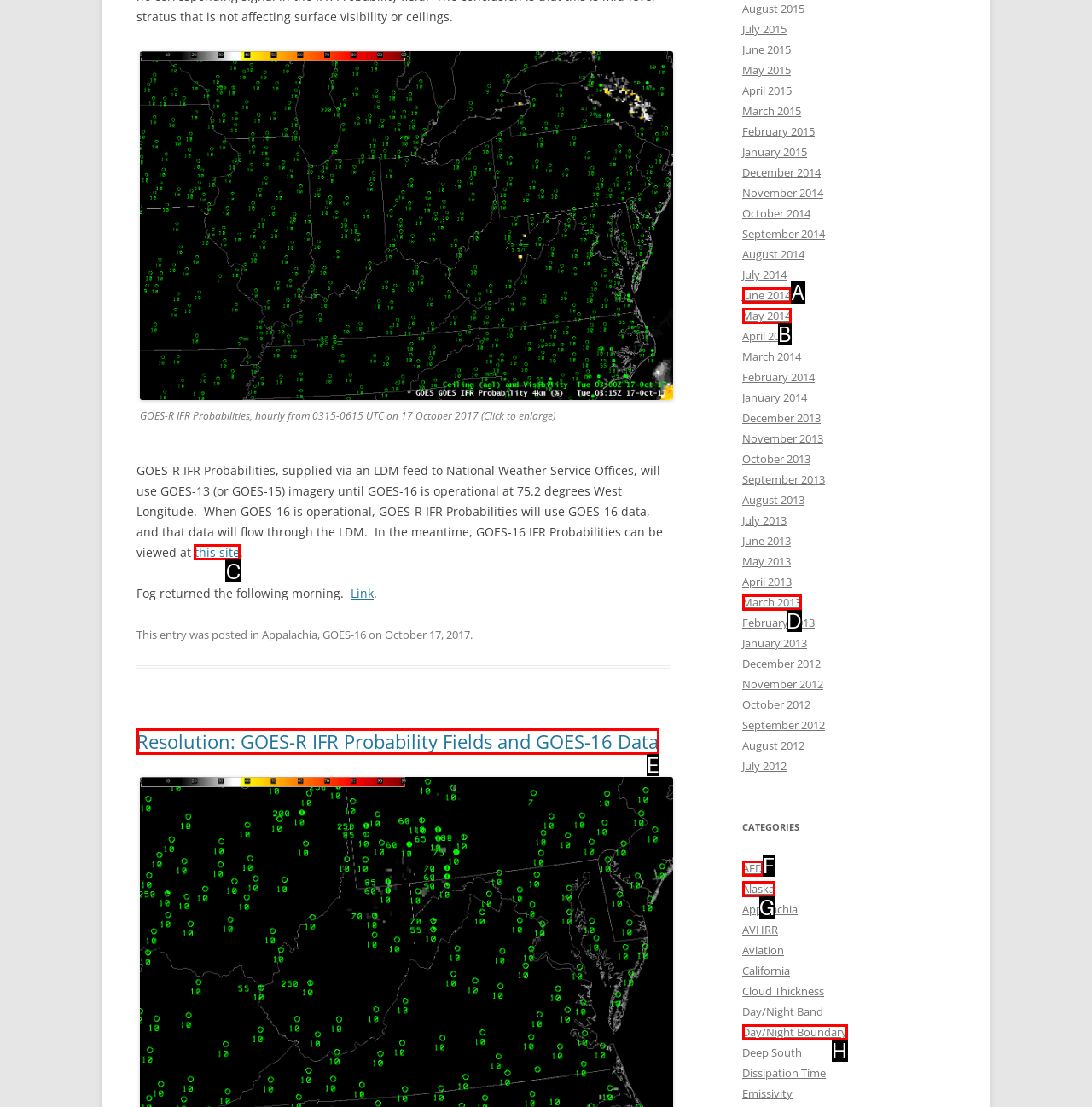Pick the right letter to click to achieve the task: View 'Creating a Serene Home Atmosphere: The Role of Lighting and Decor'
Answer with the letter of the correct option directly.

None